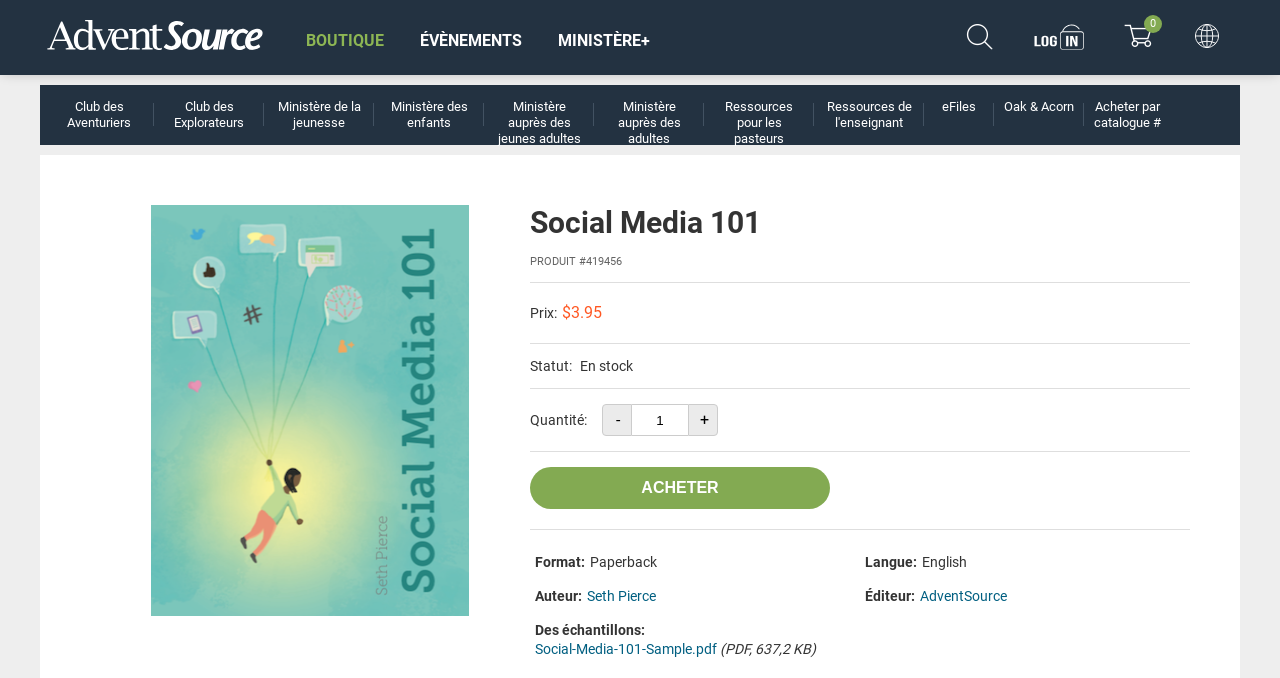Find the bounding box coordinates of the element's region that should be clicked in order to follow the given instruction: "Buy the product". The coordinates should consist of four float numbers between 0 and 1, i.e., [left, top, right, bottom].

[0.414, 0.689, 0.648, 0.751]